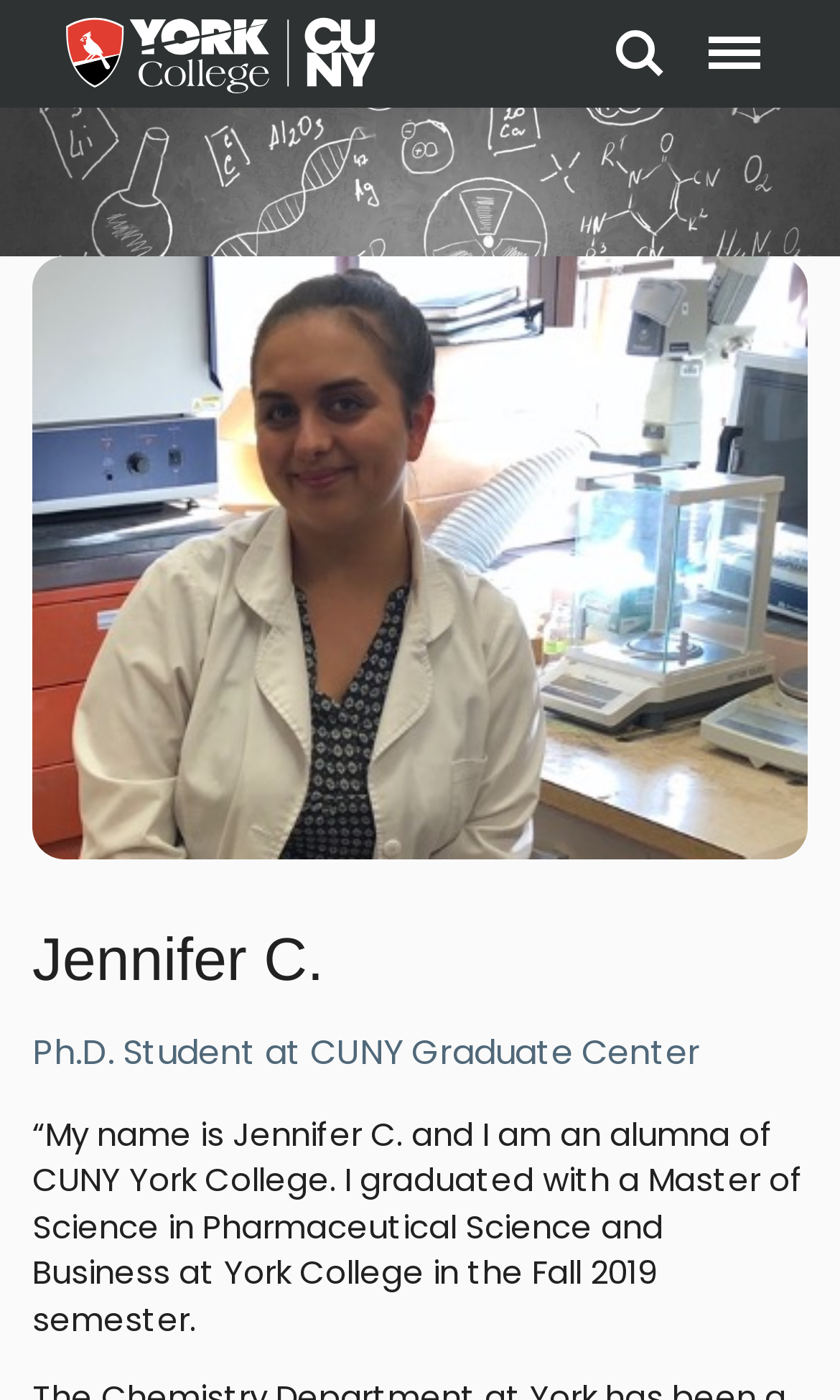Please provide a comprehensive answer to the question based on the screenshot: Where did Jennifer C. graduate from?

I found the text 'I am an alumna of CUNY York College' which suggests that Jennifer C. graduated from York College.